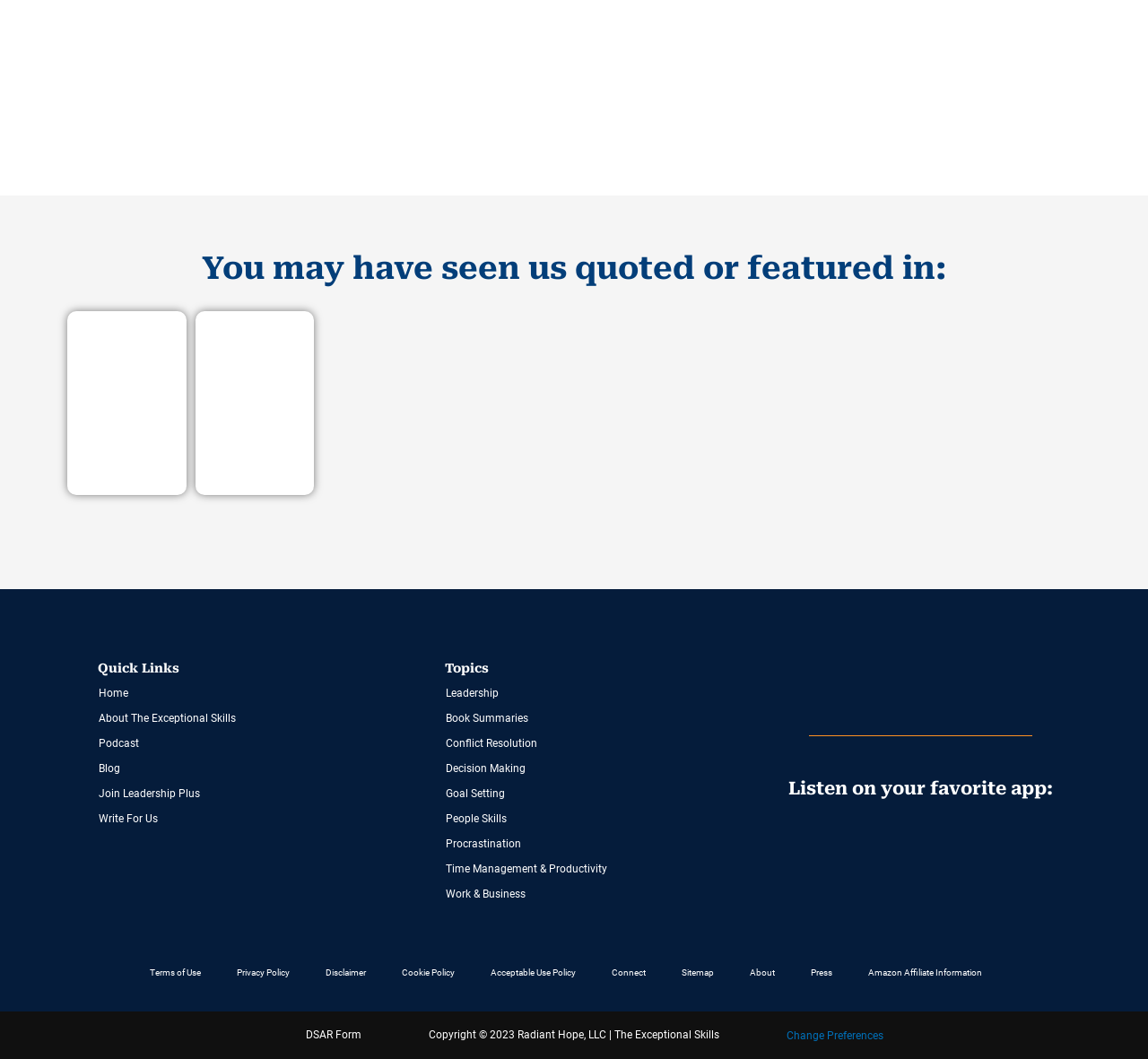Find the bounding box of the element with the following description: "About The Exceptional Skills". The coordinates must be four float numbers between 0 and 1, formatted as [left, top, right, bottom].

[0.07, 0.667, 0.326, 0.69]